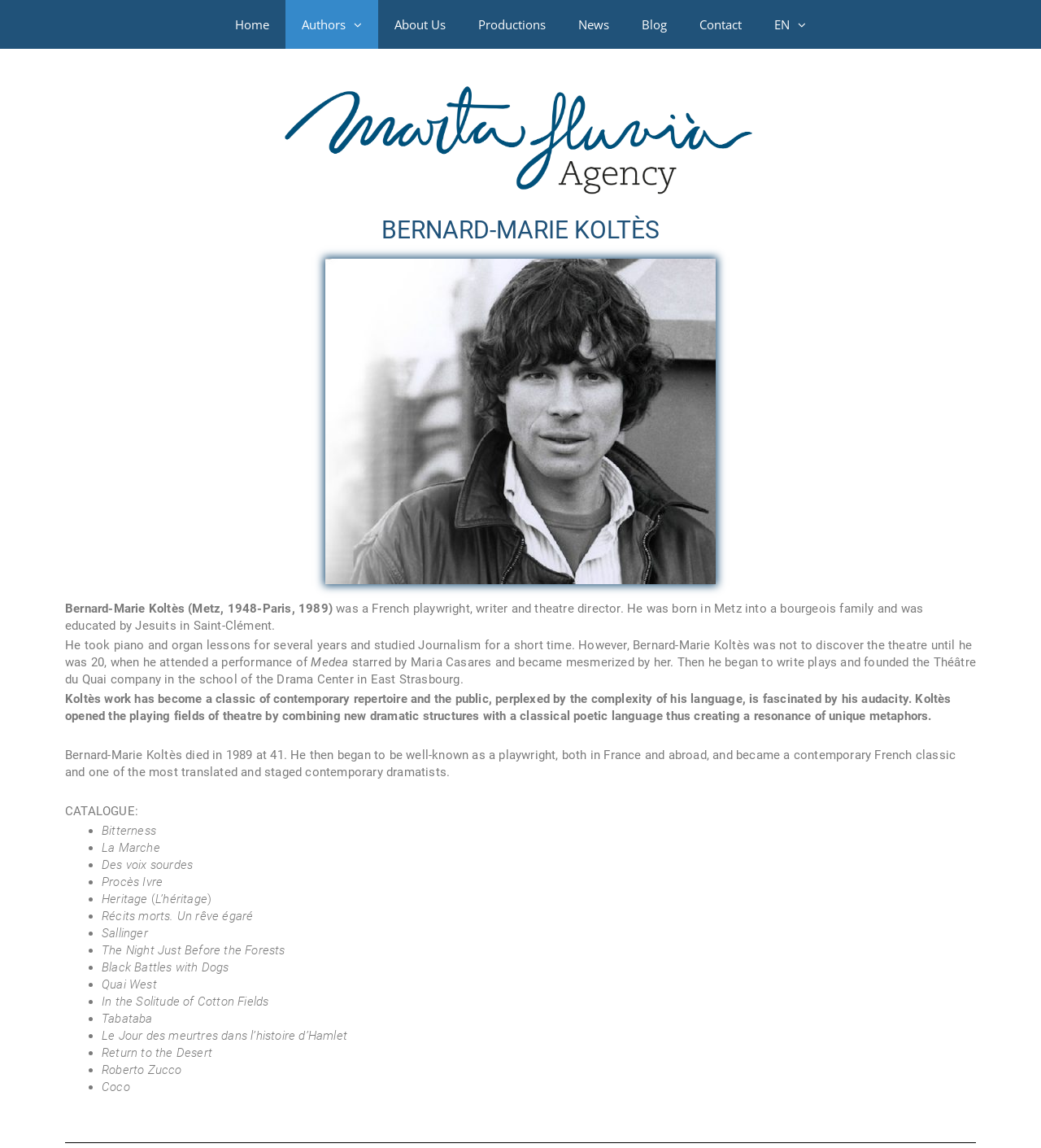Where was Bernard-Marie Koltès born?
Answer the question with a thorough and detailed explanation.

The text states that Bernard-Marie Koltès was born in Metz, France, in 1948.